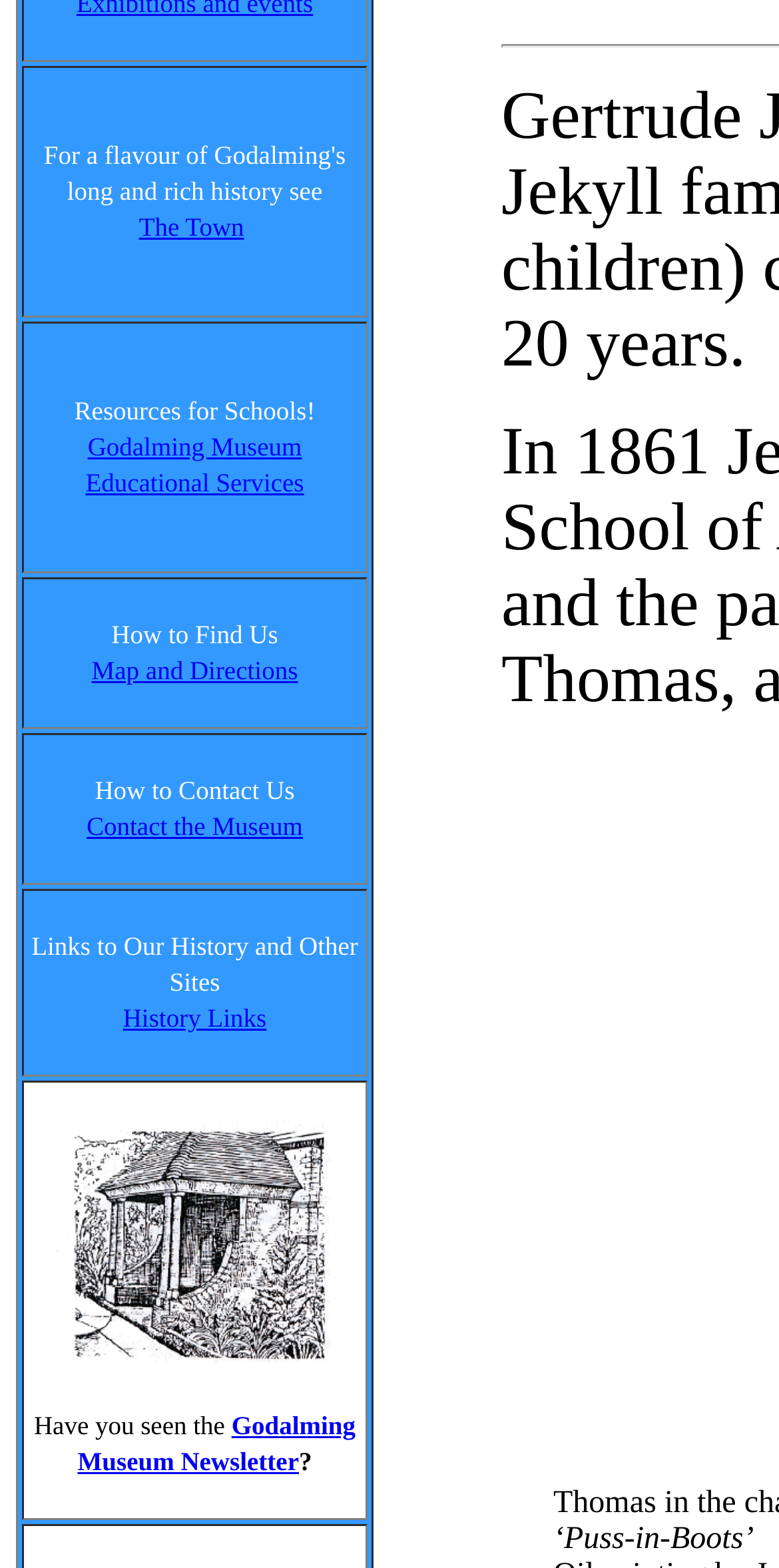Provide the bounding box coordinates of the HTML element this sentence describes: "History Links". The bounding box coordinates consist of four float numbers between 0 and 1, i.e., [left, top, right, bottom].

[0.158, 0.639, 0.342, 0.659]